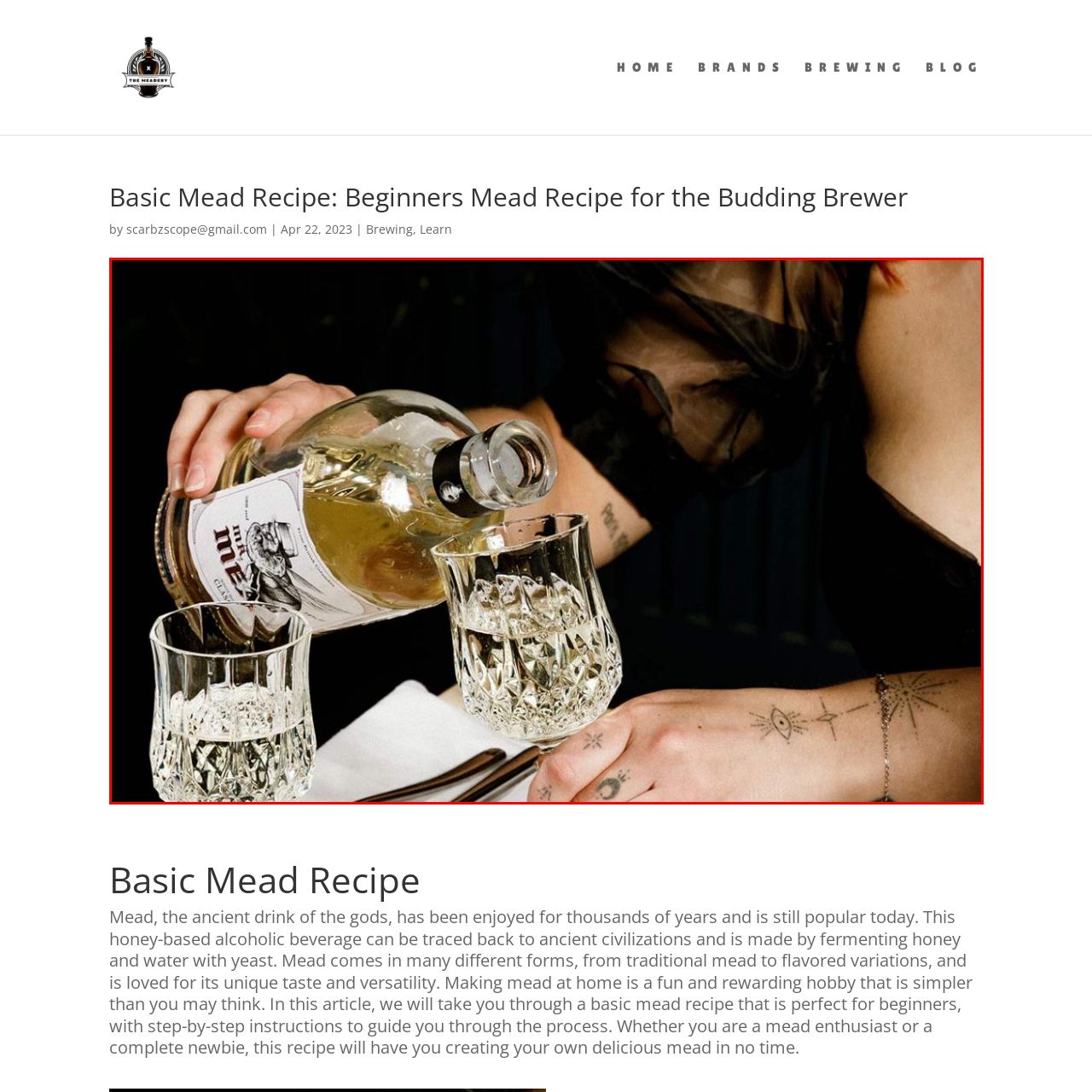What is on the individual's hand?  
Carefully review the image highlighted by the red outline and respond with a comprehensive answer based on the image's content.

The caption states that the individual's hand, adorned with tattoos, delicately grips the bottle, indicating that the individual's hand has tattoos on it.